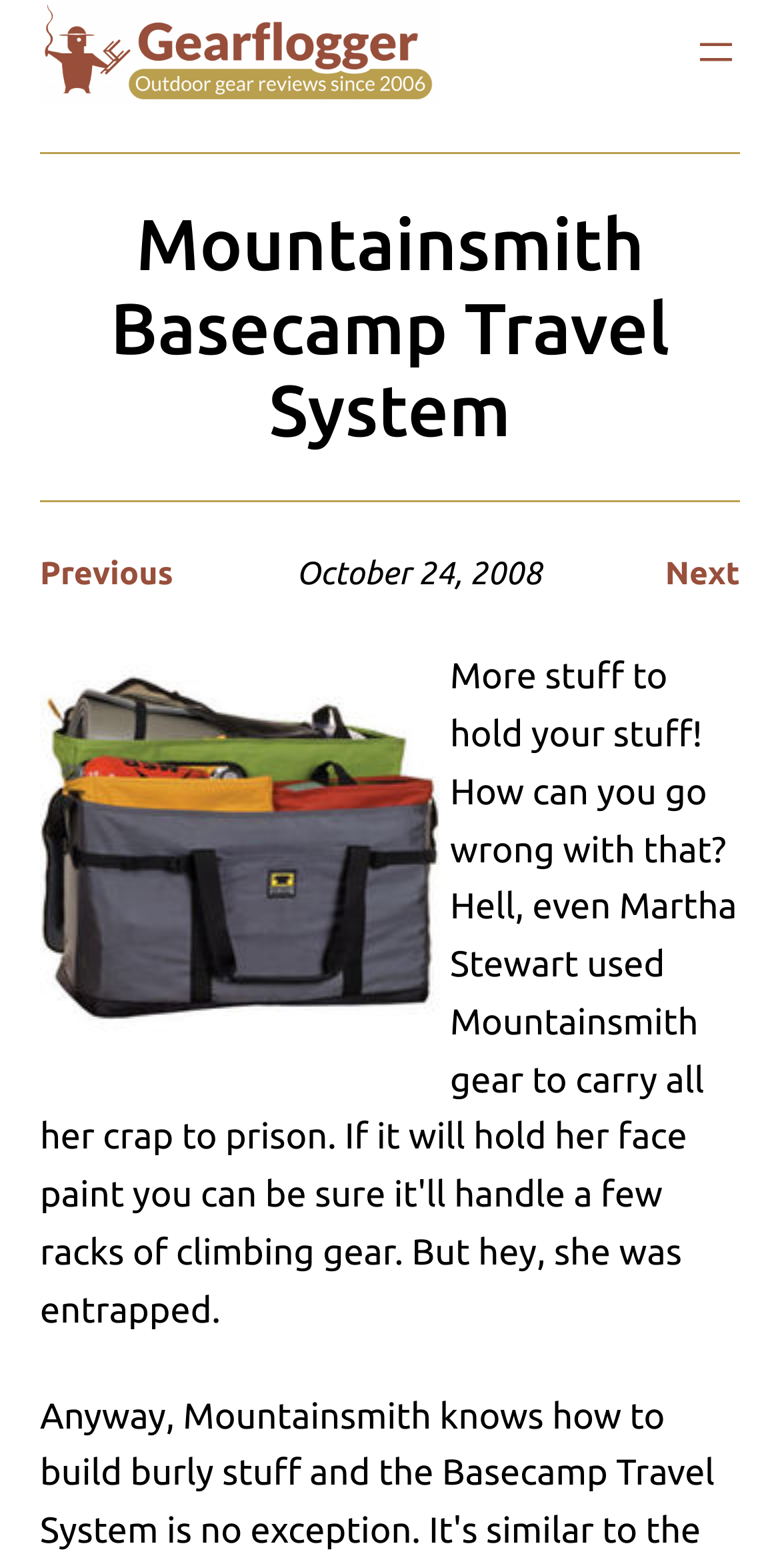Please specify the bounding box coordinates in the format (top-left x, top-left y, bottom-right x, bottom-right y), with all values as floating point numbers between 0 and 1. Identify the bounding box of the UI element described by: alt="Gearflogger"

[0.051, 0.0, 0.564, 0.067]